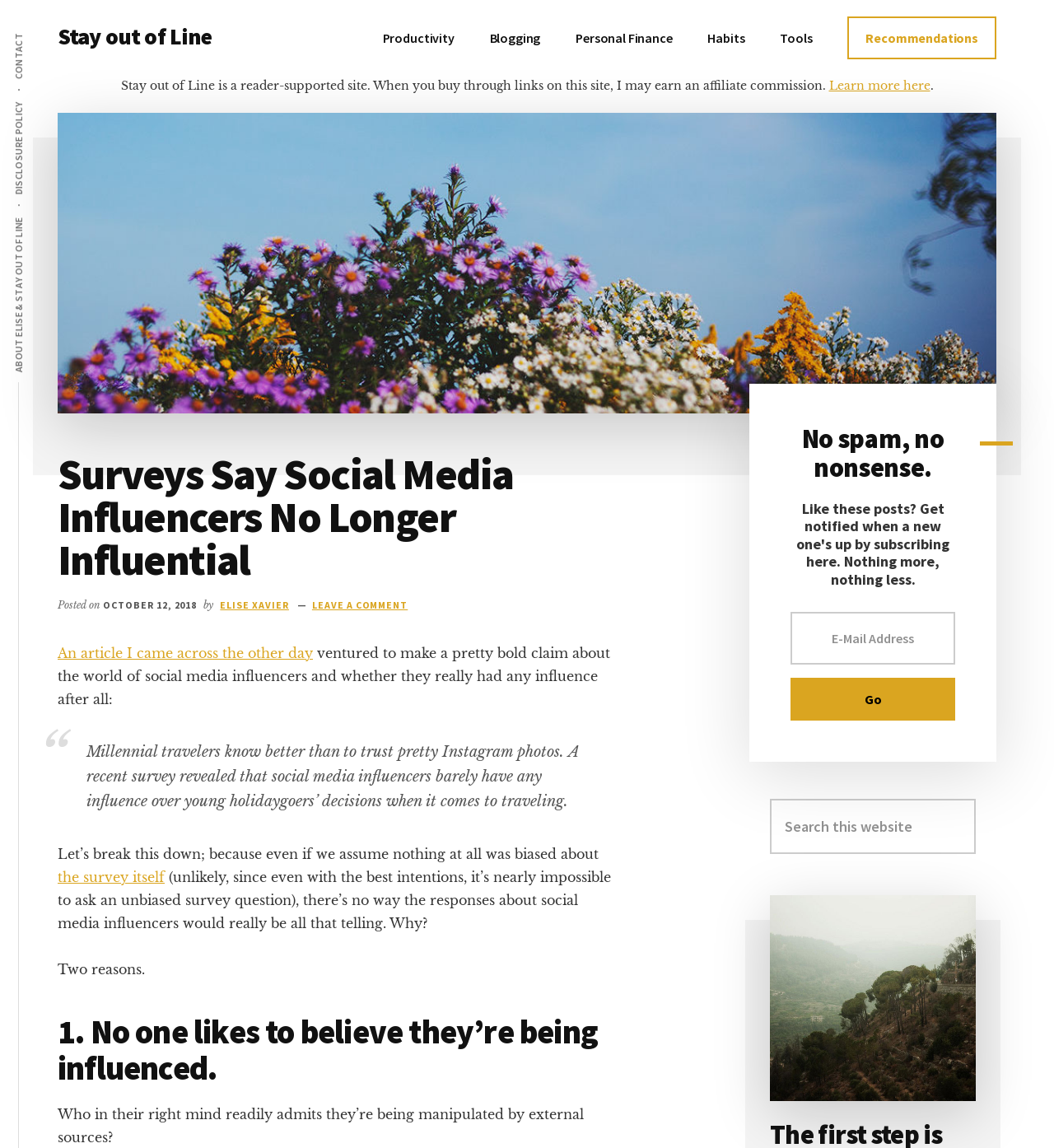What is the topic of the article?
Look at the webpage screenshot and answer the question with a detailed explanation.

I inferred the topic of the article by reading the heading 'Surveys Say Social Media Influencers No Longer Influential' and the subsequent text, which discusses the influence of social media influencers on millennial travelers.